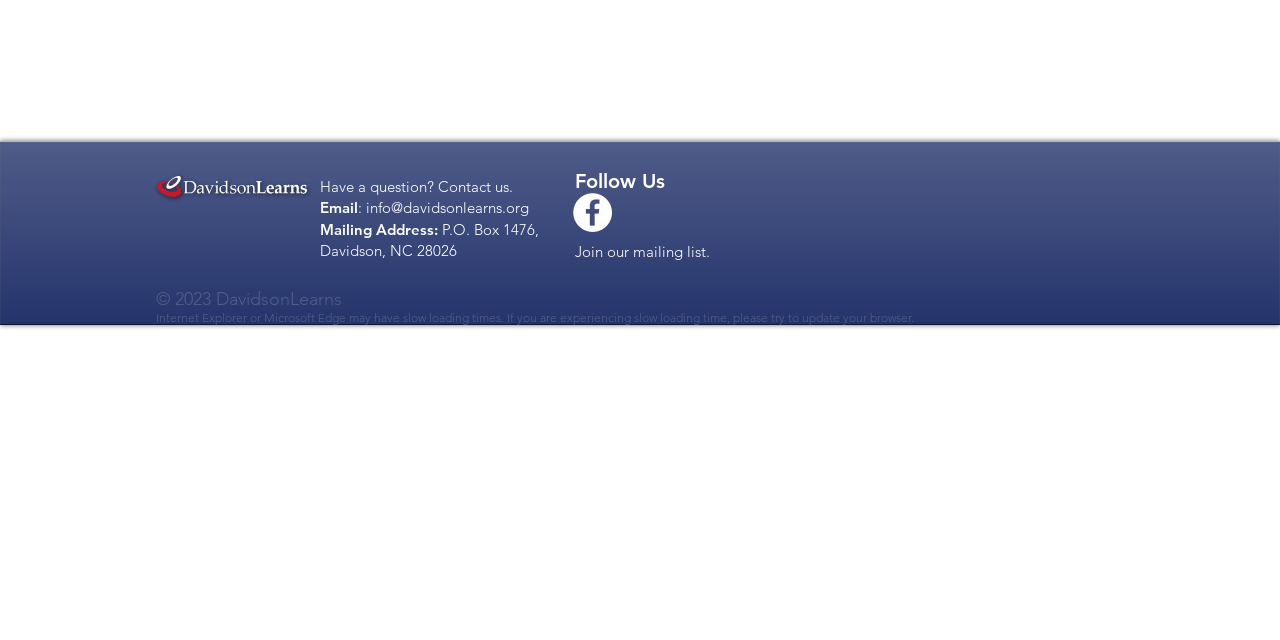Given the element description "Have a question? Contact us." in the screenshot, predict the bounding box coordinates of that UI element.

[0.25, 0.275, 0.438, 0.308]